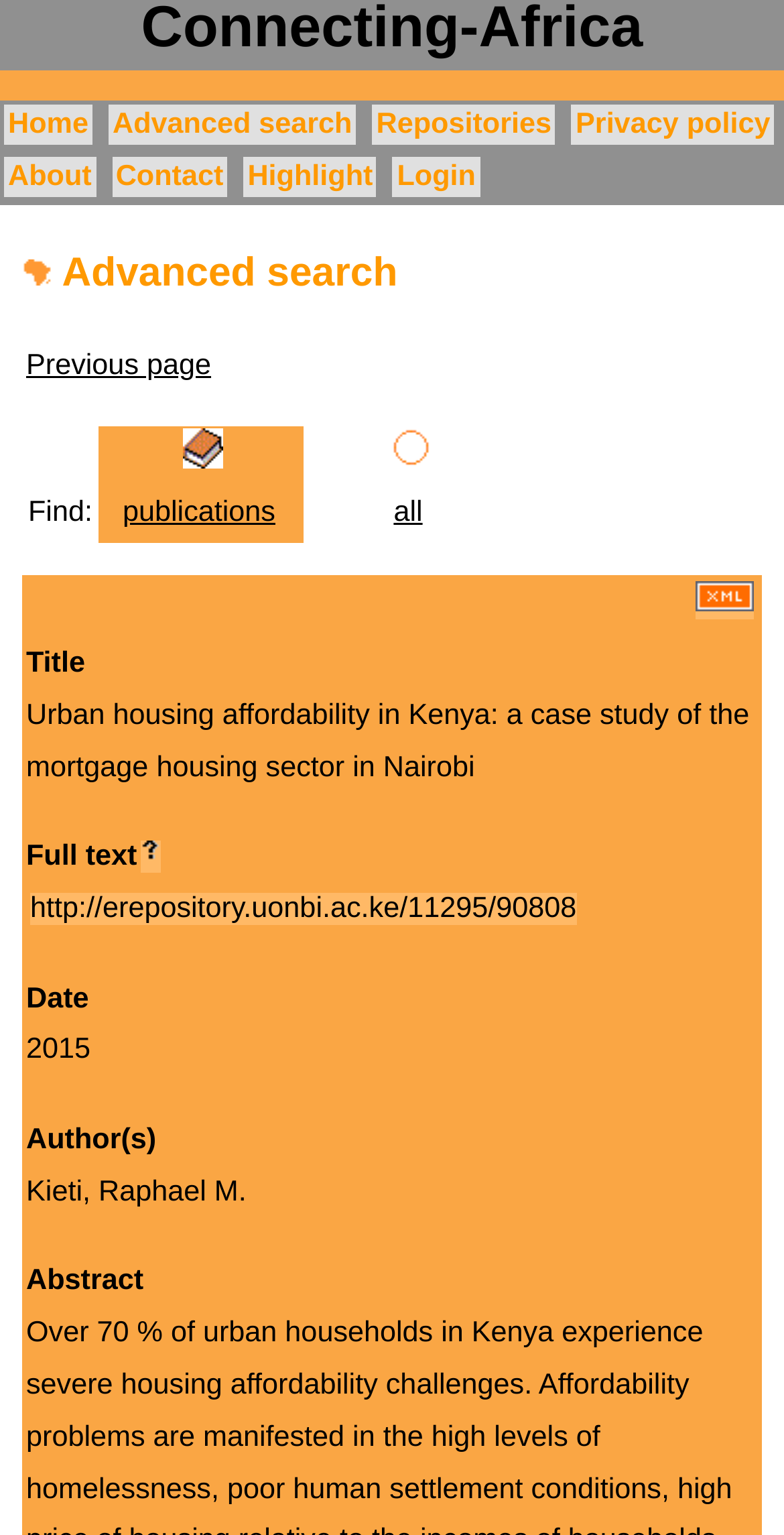Given the element description: "About", predict the bounding box coordinates of the UI element it refers to, using four float numbers between 0 and 1, i.e., [left, top, right, bottom].

[0.005, 0.102, 0.122, 0.128]